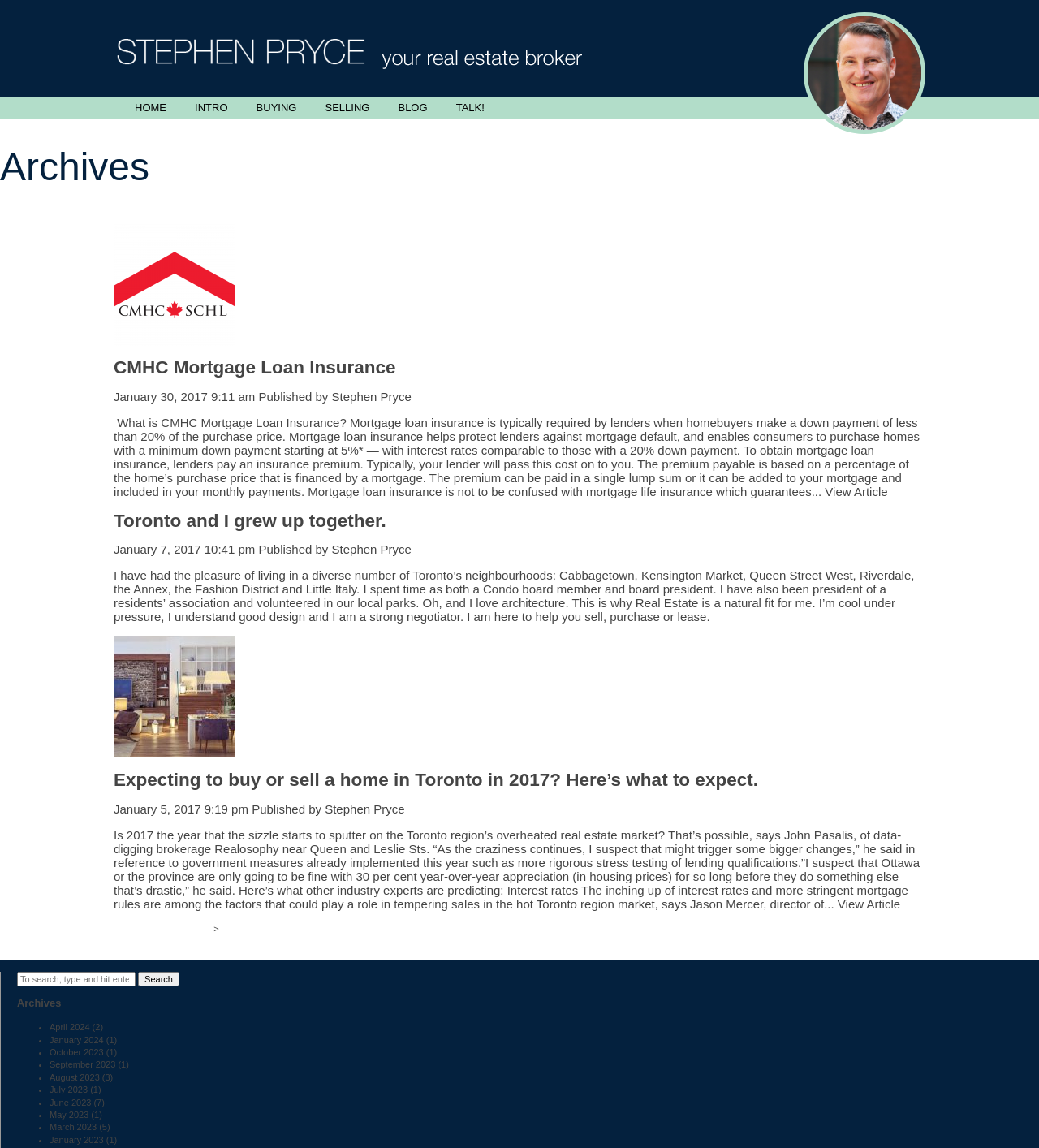Given the description "Blog", provide the bounding box coordinates of the corresponding UI element.

[0.383, 0.088, 0.411, 0.099]